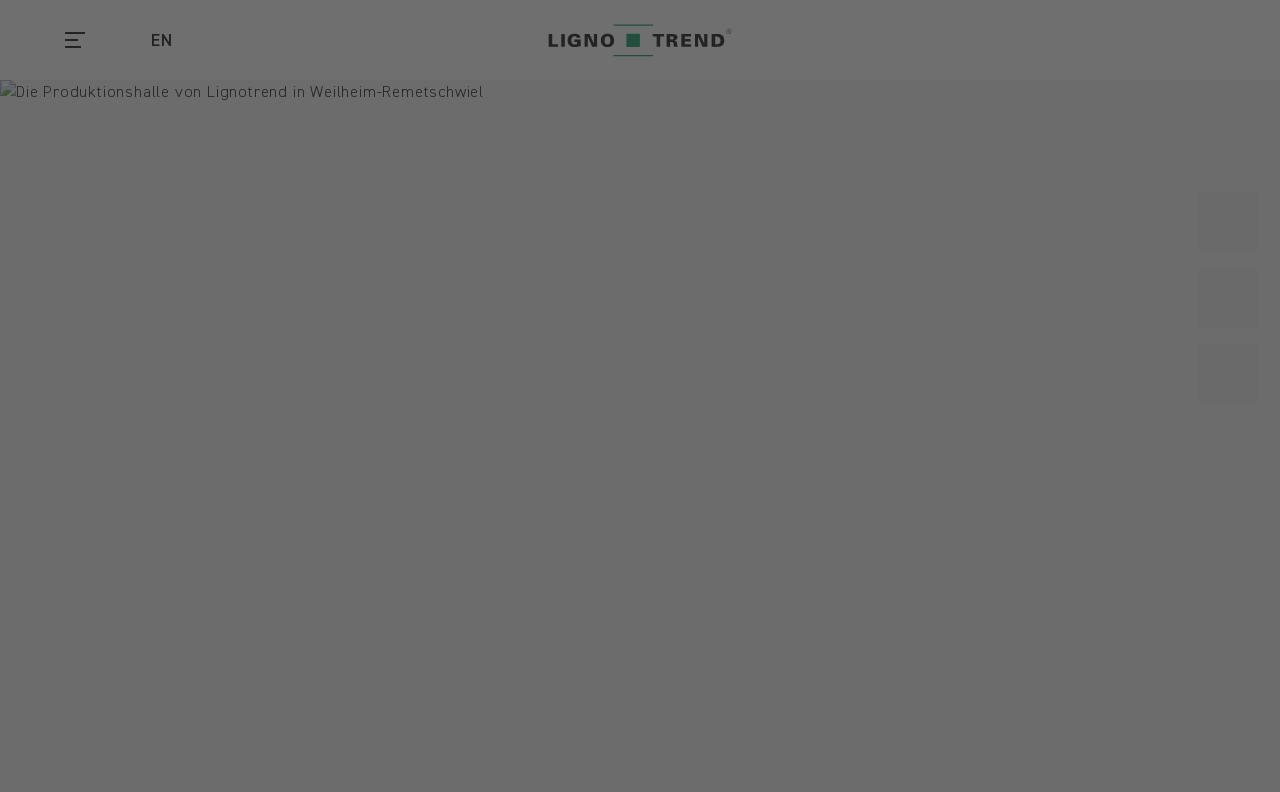Please identify the bounding box coordinates of the area that needs to be clicked to follow this instruction: "Search for something".

[0.845, 0.158, 0.945, 0.232]